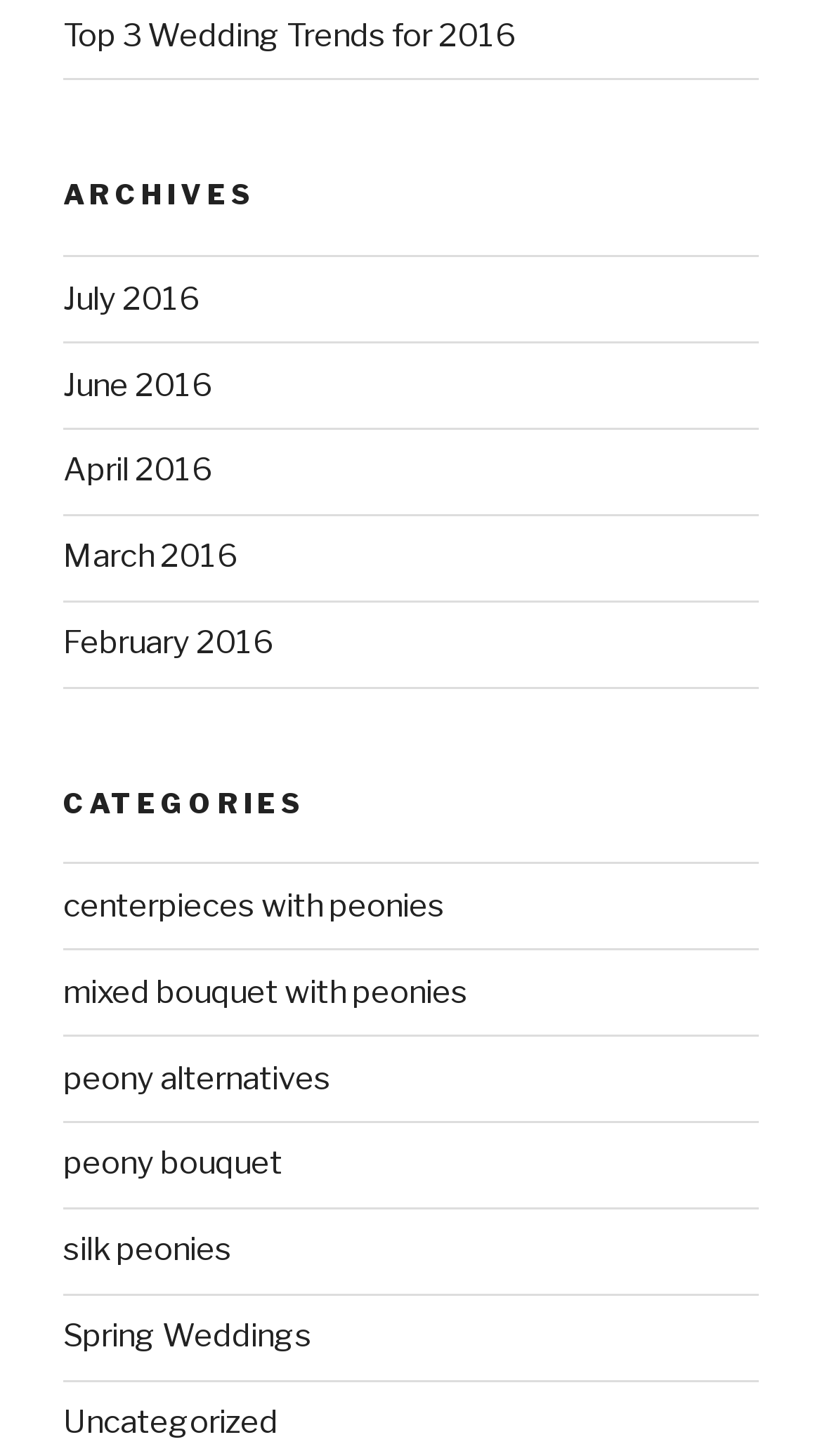Using the provided description Uncategorized, find the bounding box coordinates for the UI element. Provide the coordinates in (top-left x, top-left y, bottom-right x, bottom-right y) format, ensuring all values are between 0 and 1.

[0.077, 0.964, 0.338, 0.99]